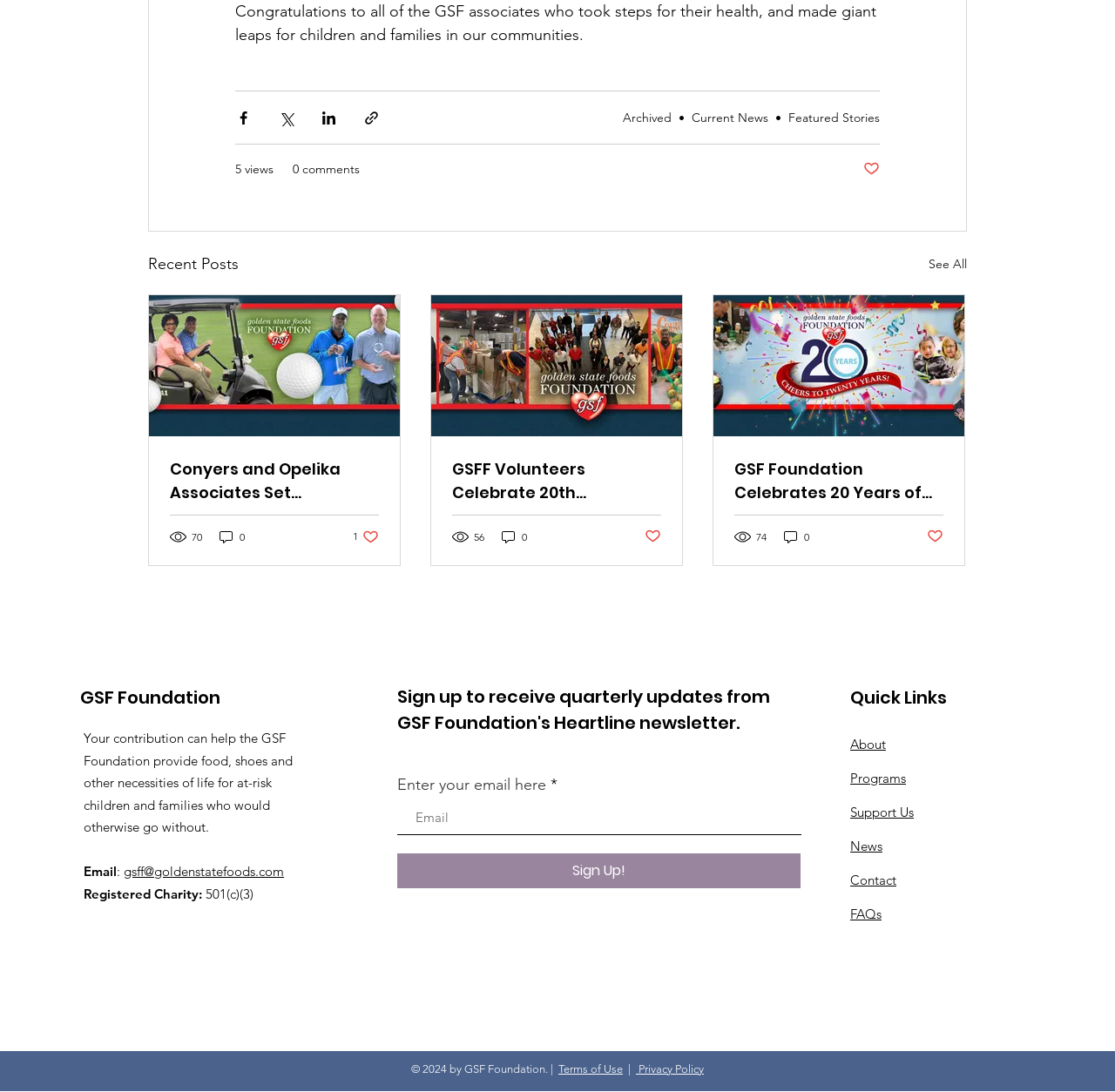Please provide a comprehensive response to the question based on the details in the image: What is the purpose of the 'Sign up to receive quarterly updates' section?

The purpose of the 'Sign up to receive quarterly updates' section is to allow users to enter their email address and receive quarterly updates from the GSF Foundation, as stated in the text 'Sign up to receive quarterly updates from'.